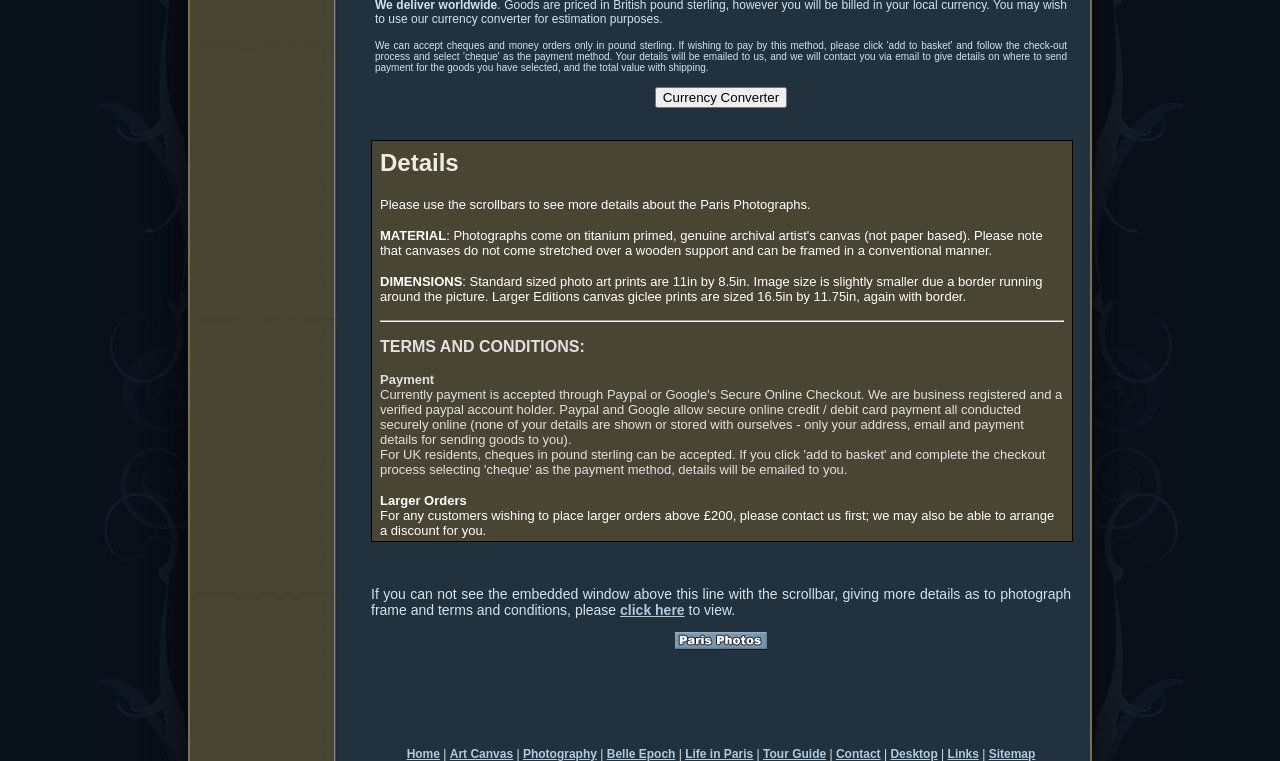Examine the image carefully and respond to the question with a detailed answer: 
What is the purpose of the link 'click here'?

The link 'click here' is used to view the iframe content, as indicated by the surrounding text 'If you can not see the embedded window above this line with the scrollbar, giving more details as to photograph frame and terms and conditions, please click here to view'.